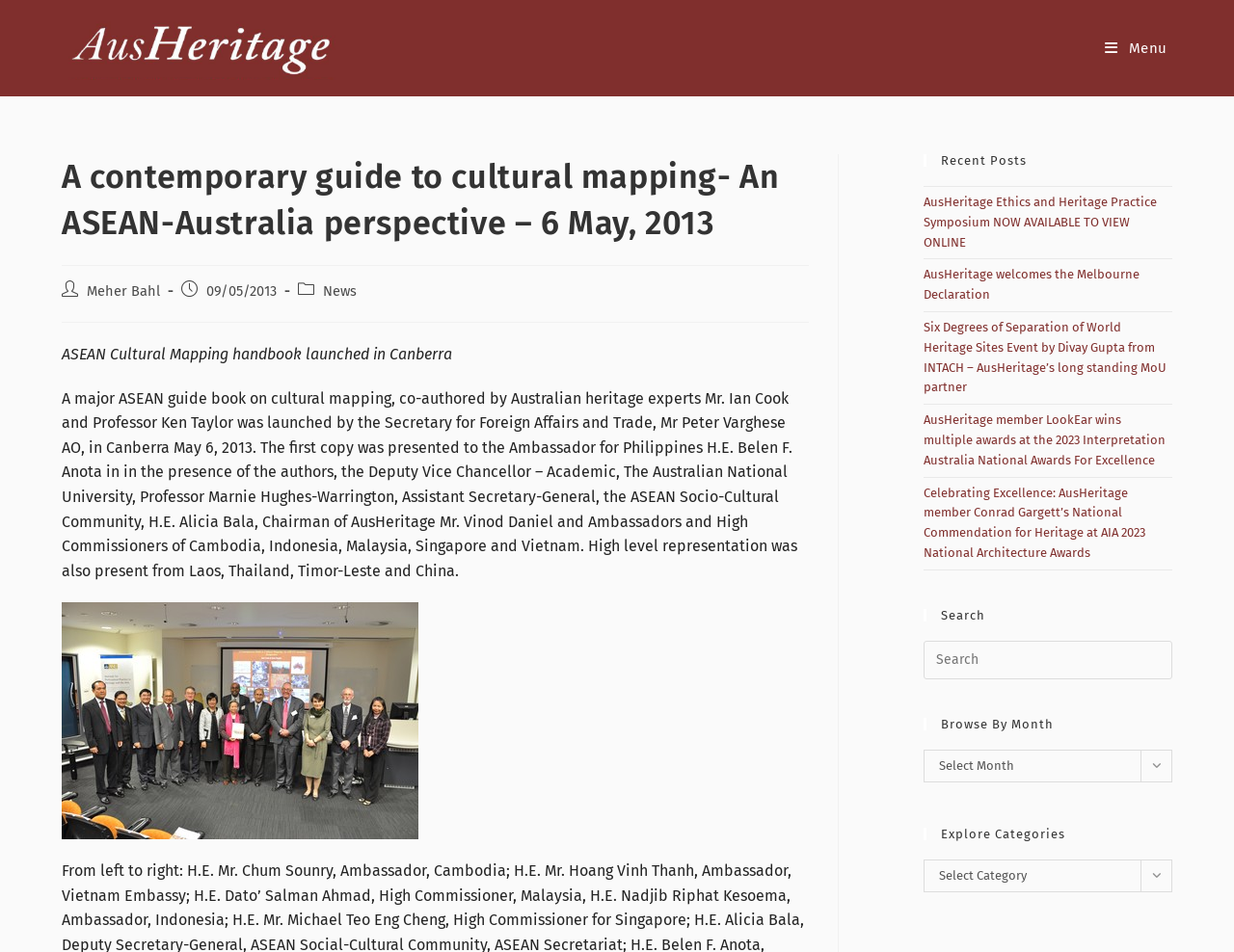Please specify the bounding box coordinates of the area that should be clicked to accomplish the following instruction: "Explore Categories". The coordinates should consist of four float numbers between 0 and 1, i.e., [left, top, right, bottom].

[0.748, 0.902, 0.95, 0.943]